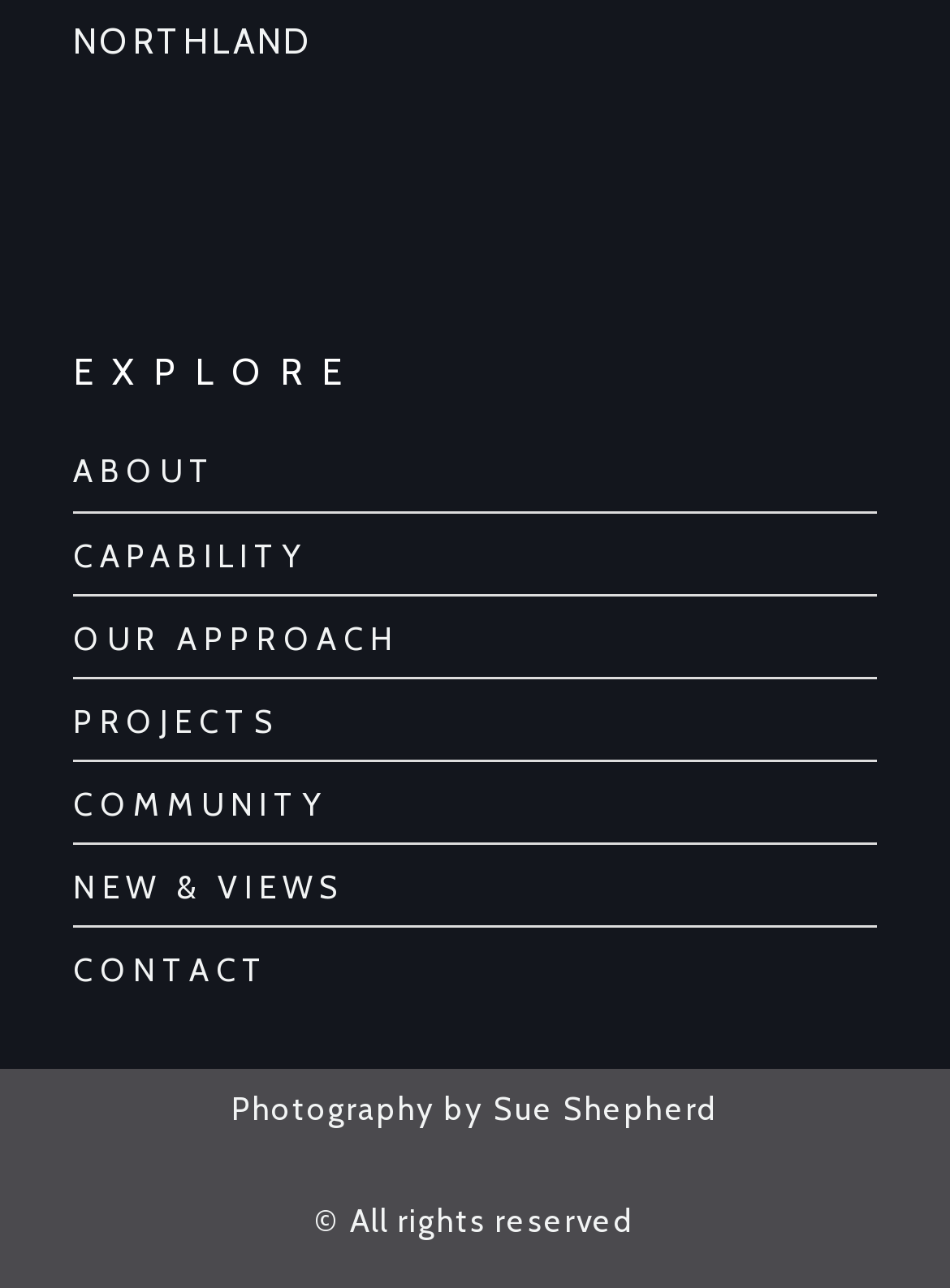What is the name of the organization?
Refer to the image and give a detailed answer to the query.

The name of the organization is 'NORTHLAND' which is displayed as a static text at the top of the webpage.